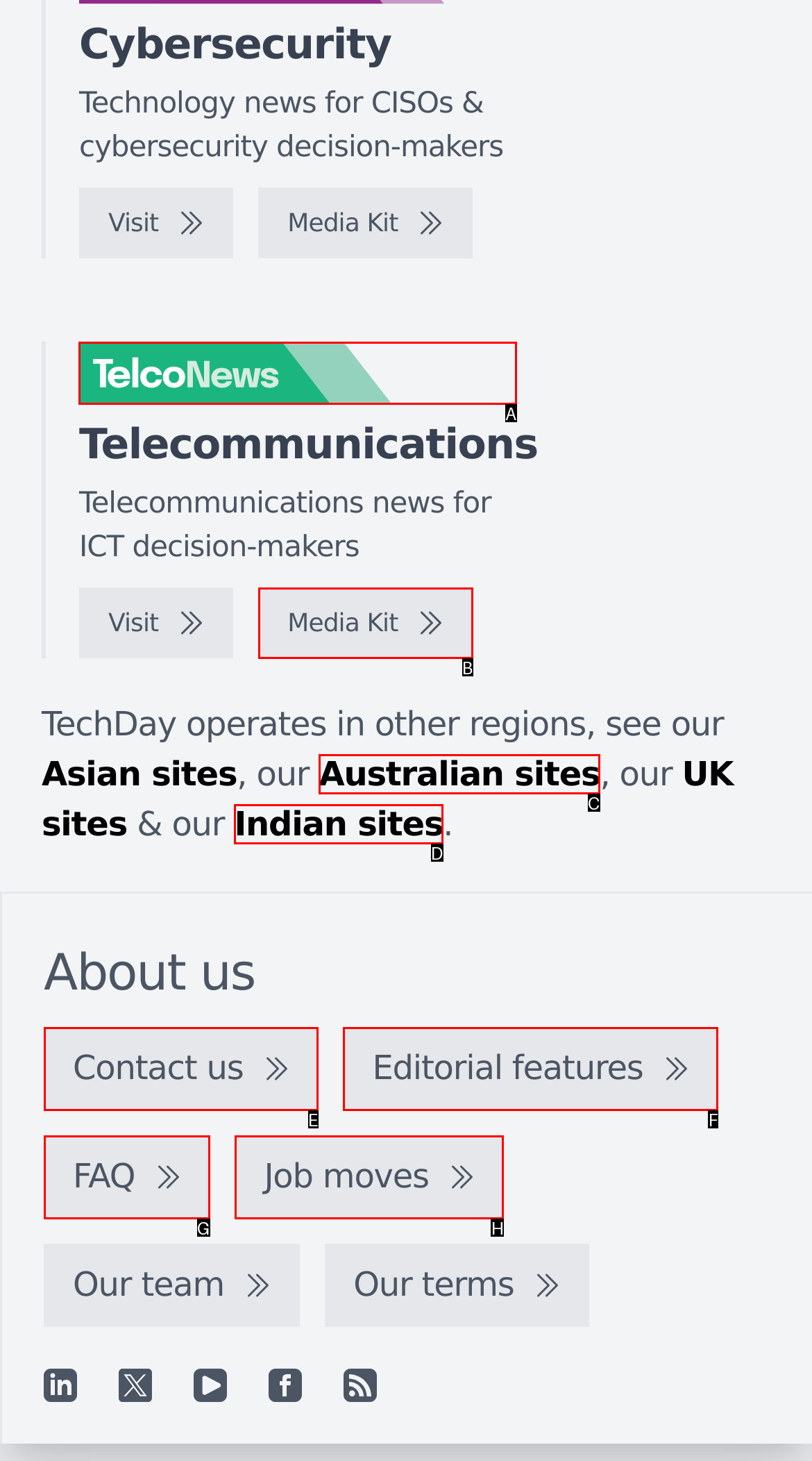Provide the letter of the HTML element that you need to click on to perform the task: Go to the TelcoNews homepage.
Answer with the letter corresponding to the correct option.

A